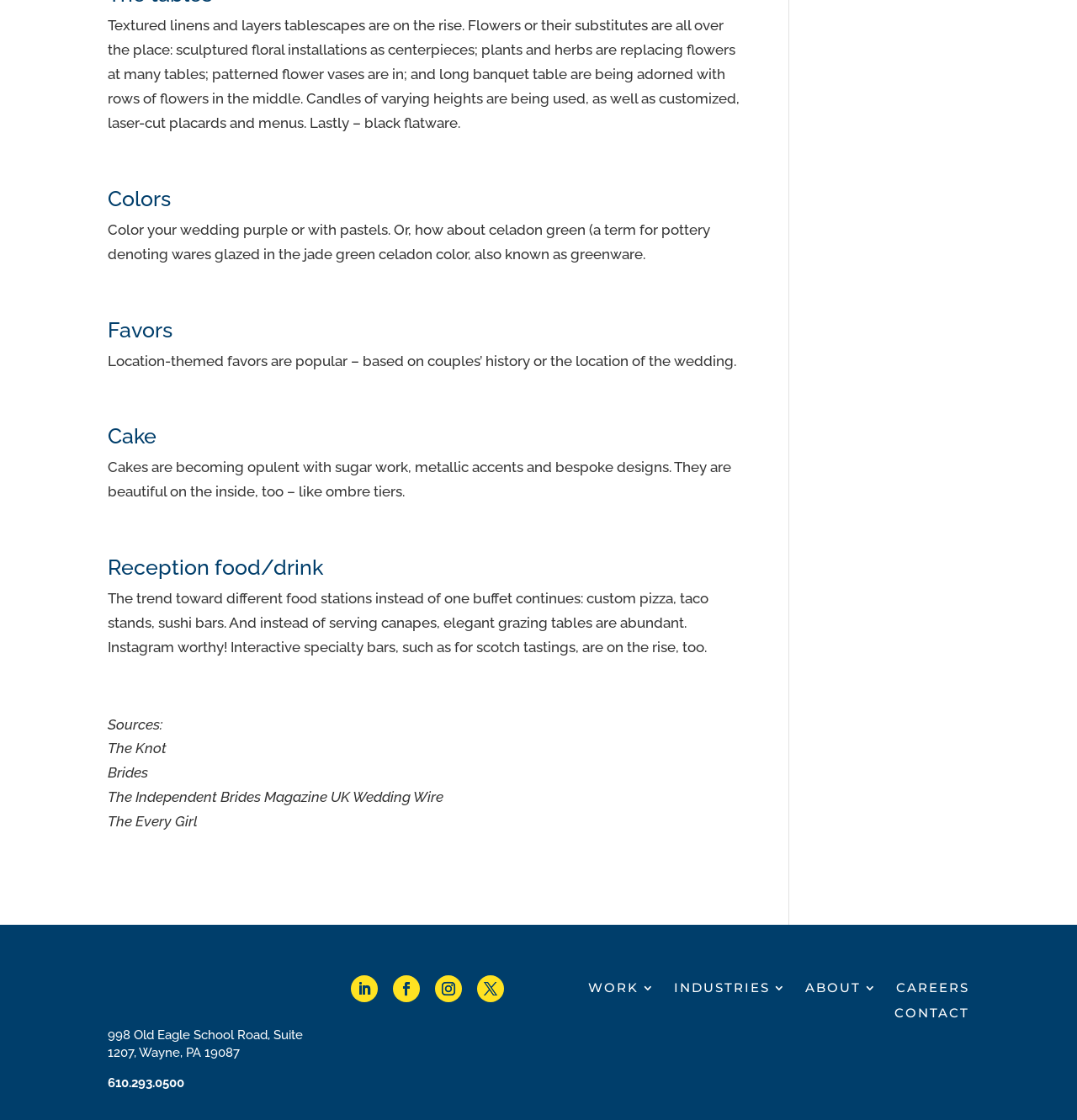What is the source of the wedding trends mentioned on the webpage?
Provide an in-depth and detailed answer to the question.

The webpage lists several sources, including The Knot, Brides, The Independent Brides Magazine UK Wedding Wire, and The Every Girl, which are the sources of the wedding trends mentioned on the webpage.